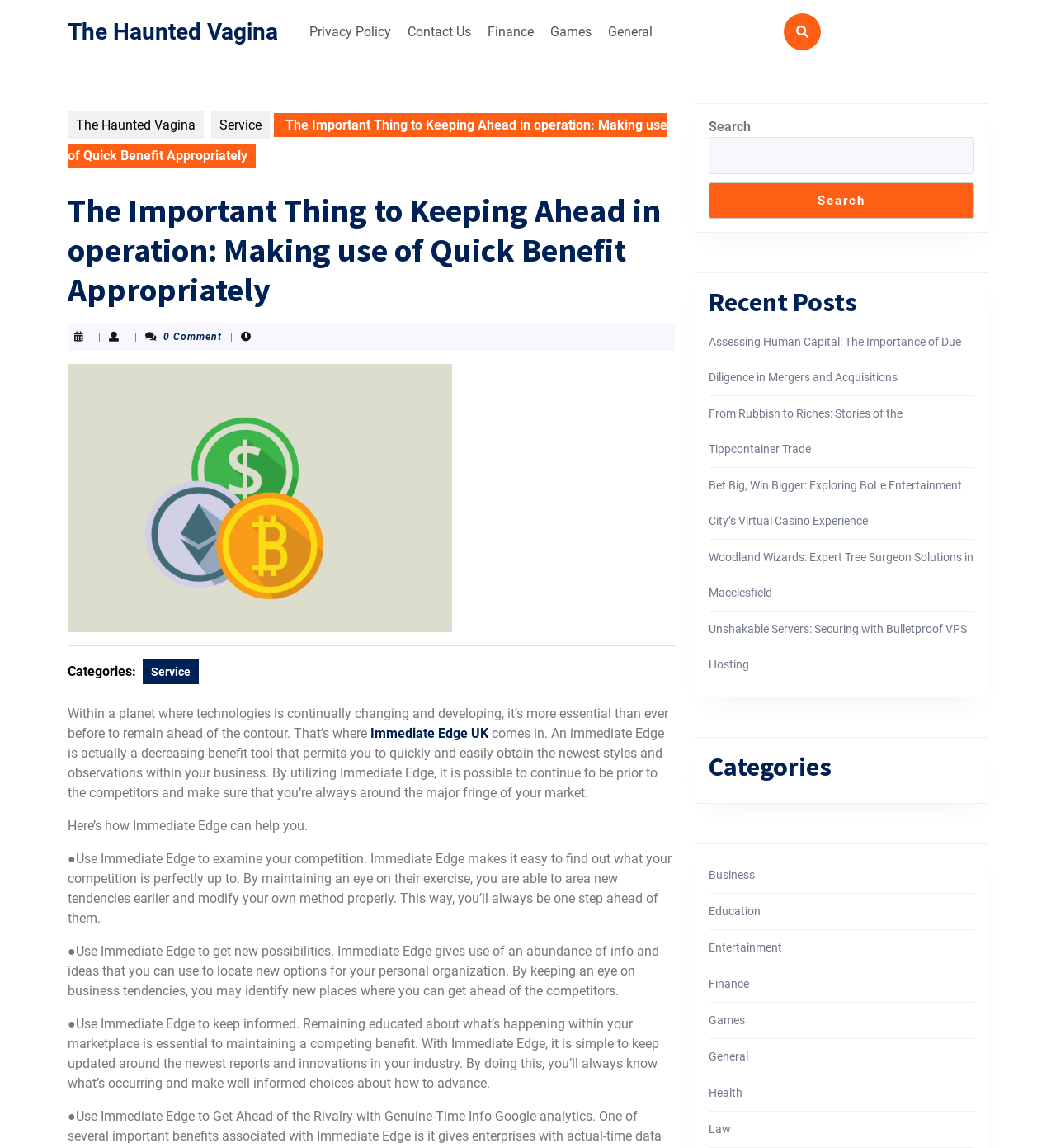Please determine and provide the text content of the webpage's heading.

The Important Thing to Keeping Ahead in operation: Making use of Quick Benefit Appropriately